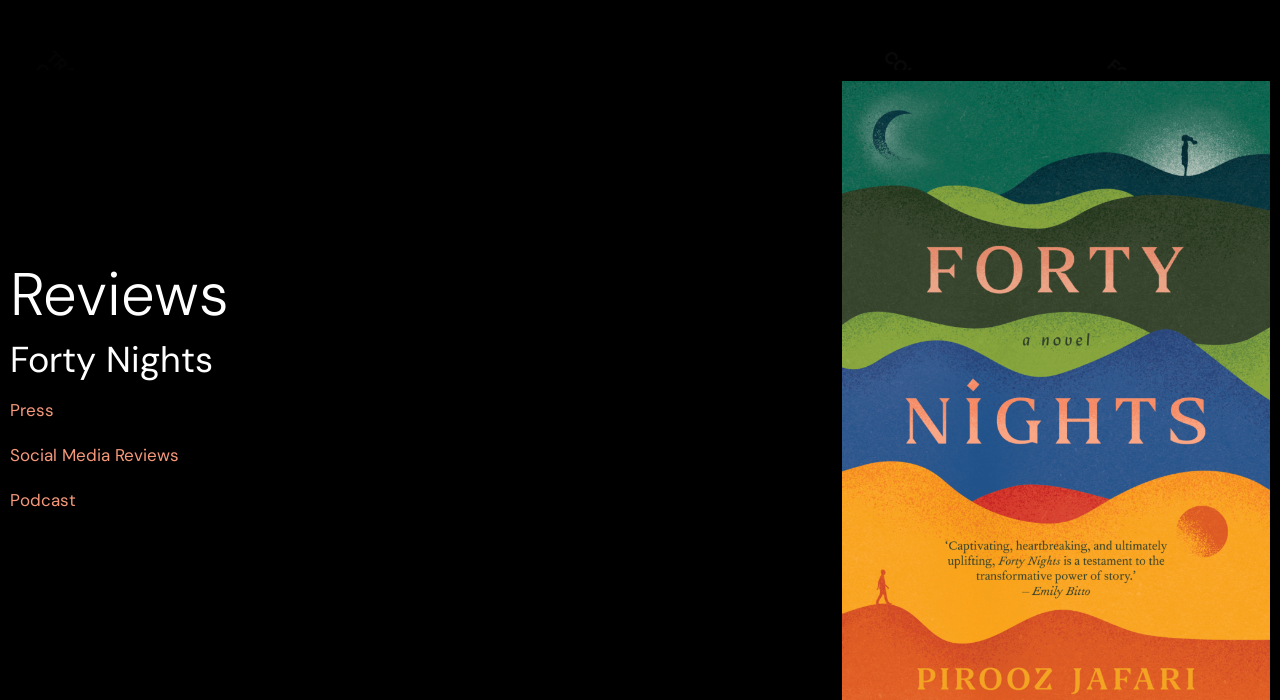What is the first menu item?
Using the information from the image, give a concise answer in one word or a short phrase.

TRACK C CONSULTING